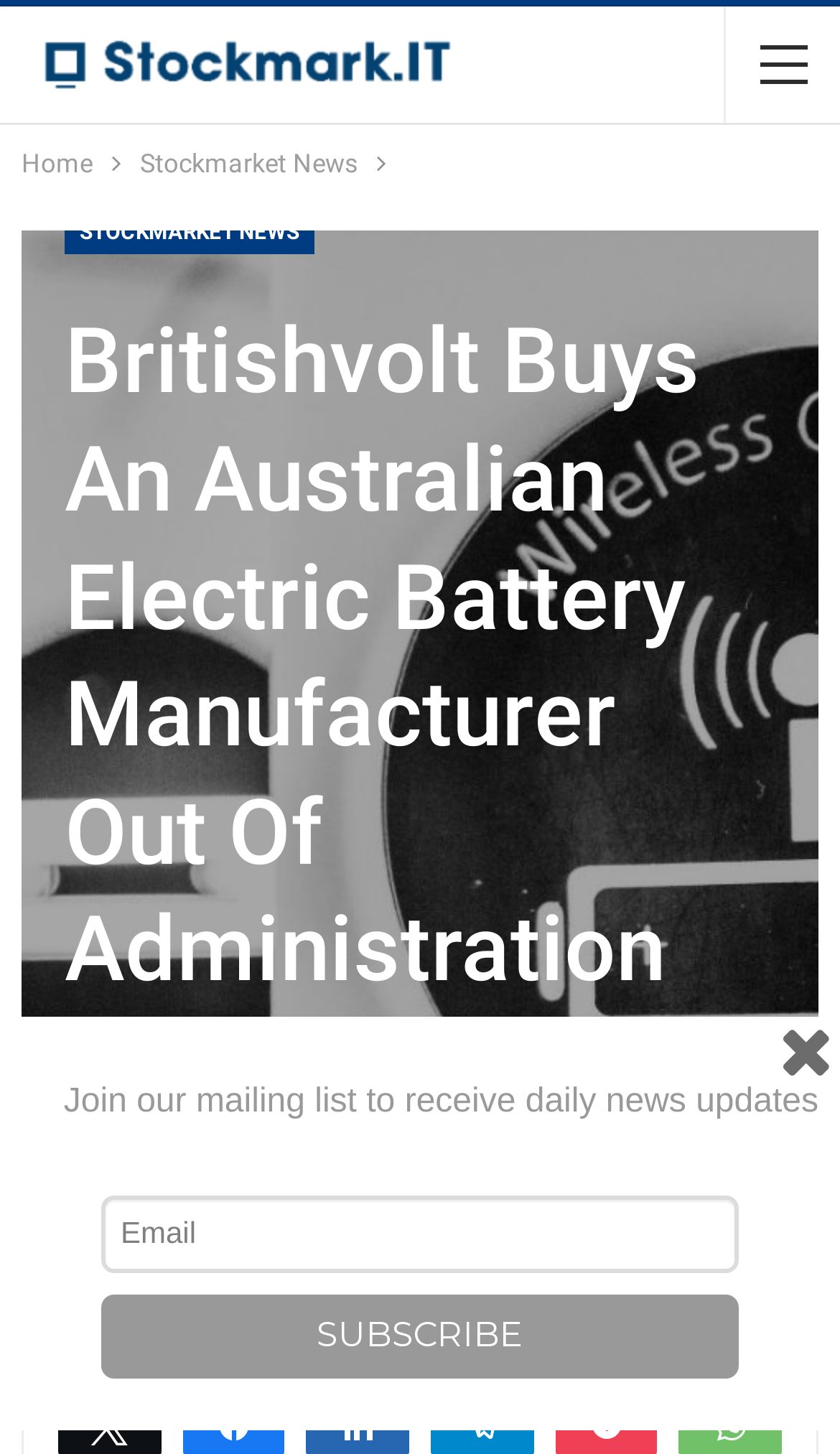Provide a one-word or one-phrase answer to the question:
What is the name of the website?

Stockmark.IT